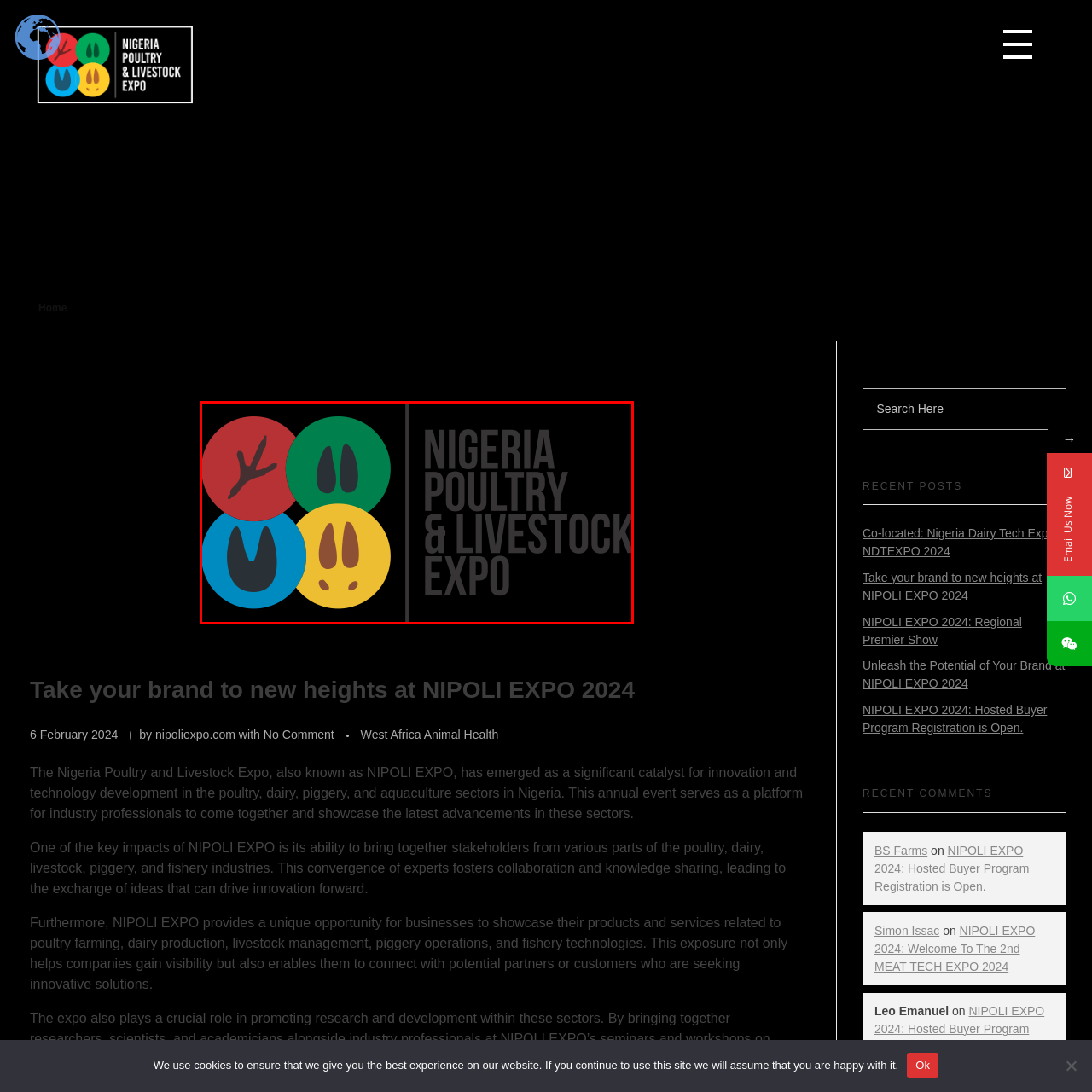Generate a detailed caption for the picture within the red-bordered area.

The image showcases the vibrant logo for the Nigeria Poultry & Livestock Expo, also known as NIPOLI EXPO. This logo features four distinct colored circles—red, green, yellow, and blue—each containing a symbol representing various aspects of the poultry and livestock industry. The red circle features a stylized chicken foot, while the green circle contains a depiction of a bird's claw. The yellow circle portrays a pig's snout, and the blue circle includes a design resembling a goat's hoof.

Adjacent to the colorful emblem, the text "NIGERIA POULTRY & LIVESTOCK EXPO" is prominently displayed in bold, modern typography. This expo serves as a vital platform for stakeholders in the poultry, dairy, and livestock sectors in Nigeria, facilitating the exchange of knowledge, innovation, and collaborative opportunities among industry professionals and suppliers.